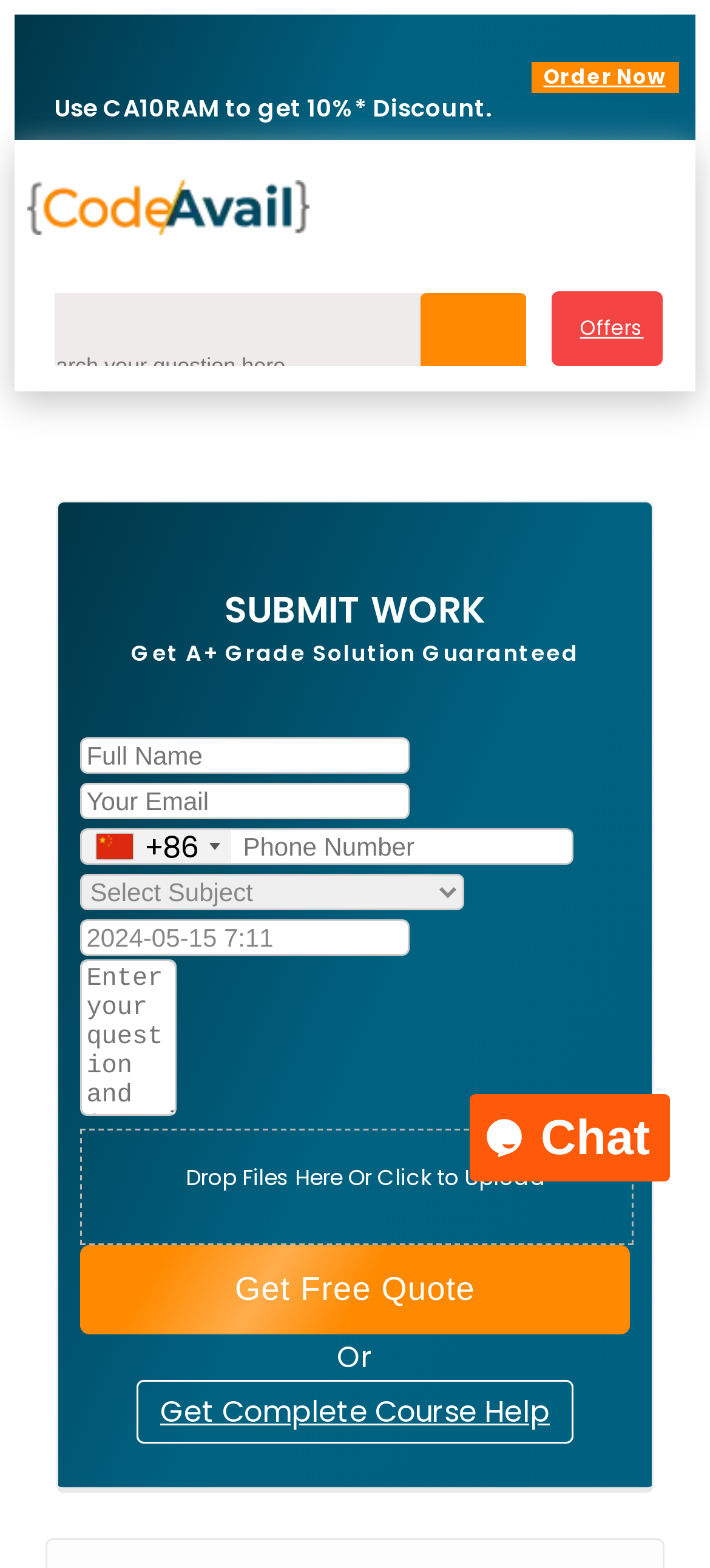Specify the bounding box coordinates of the area to click in order to follow the given instruction: "Select a deadline."

[0.114, 0.586, 0.578, 0.61]